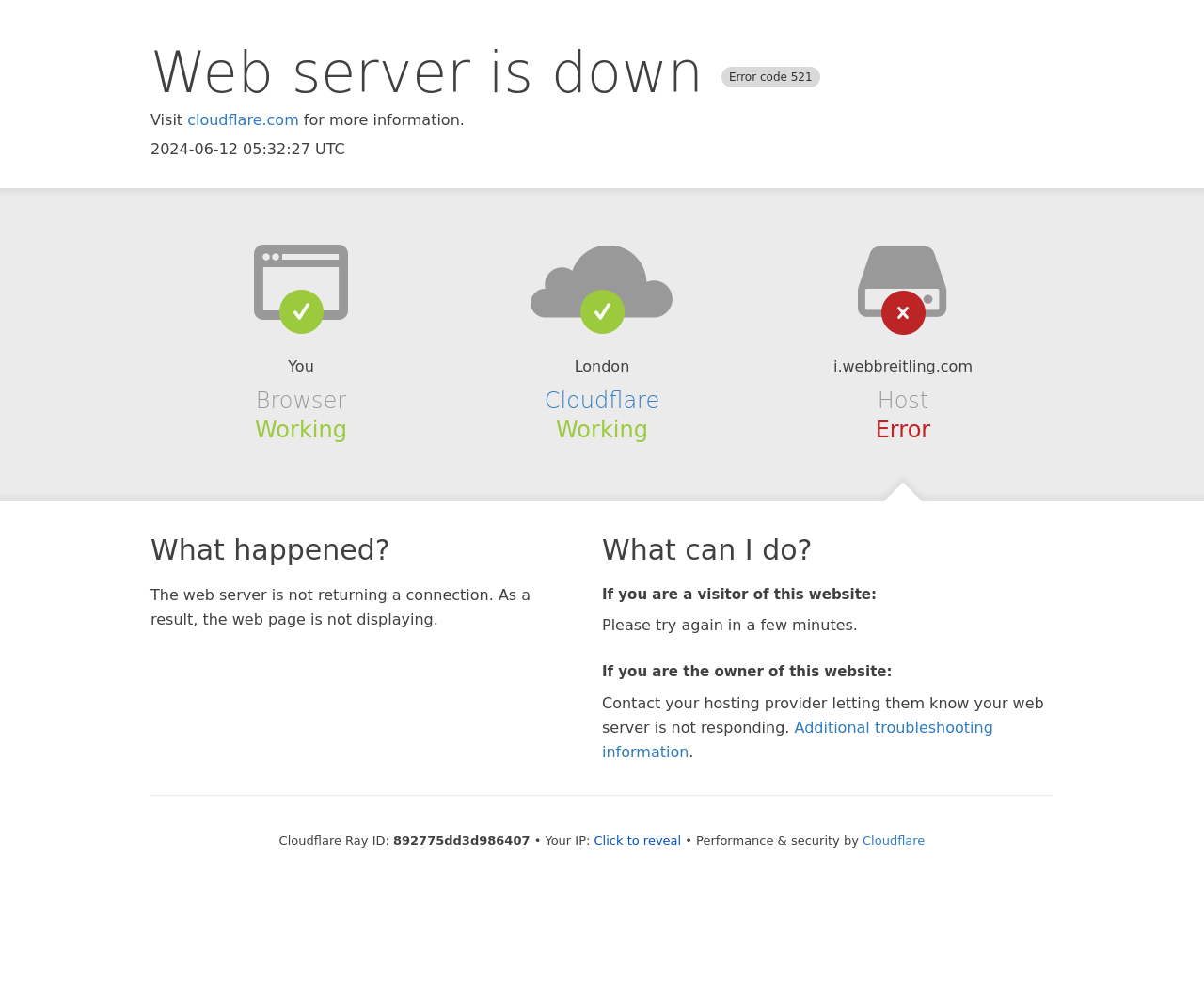Please locate and retrieve the main header text of the webpage.

Web server is down Error code 521